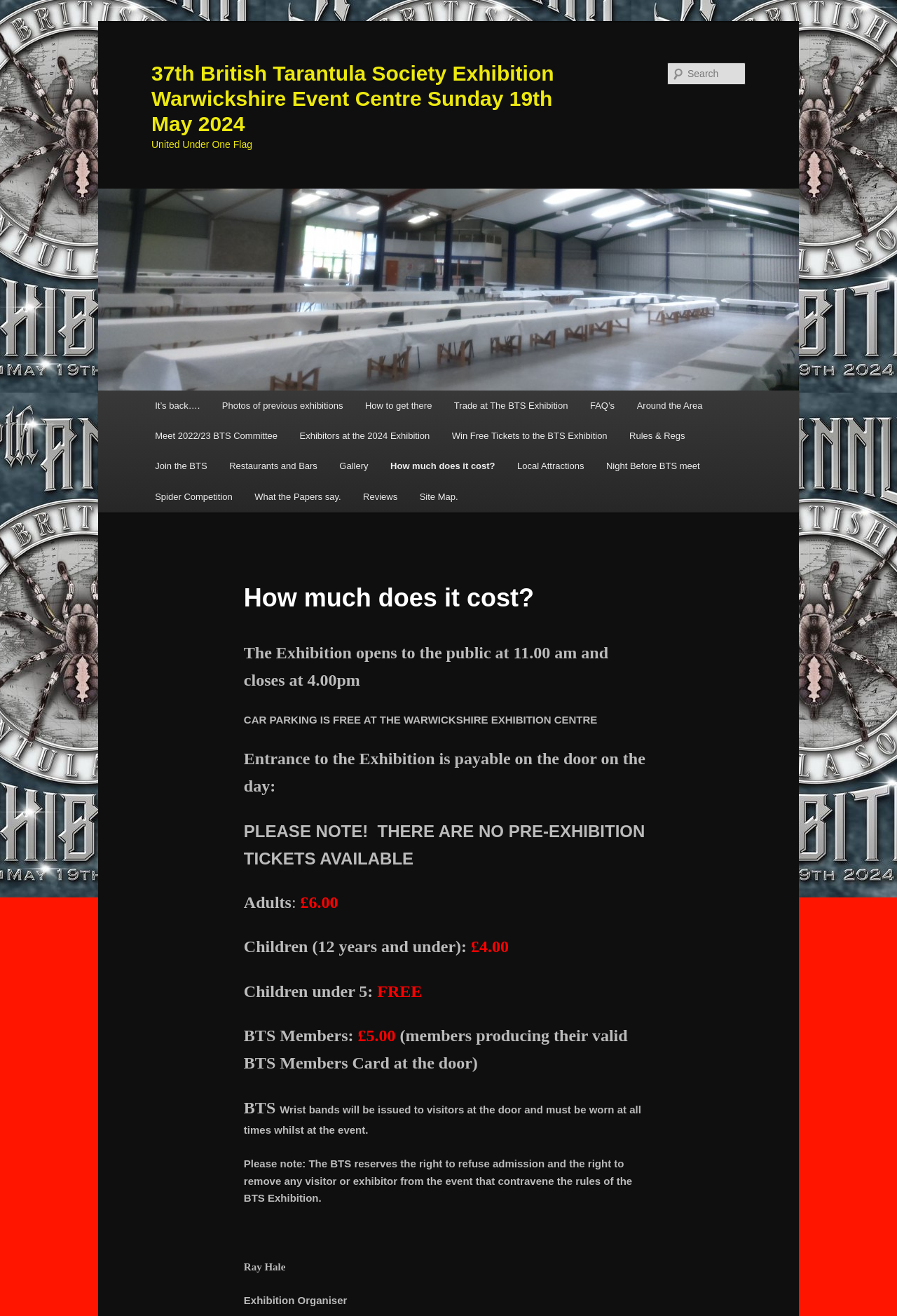Can you find the bounding box coordinates for the element to click on to achieve the instruction: "Search for something"?

[0.744, 0.047, 0.831, 0.064]